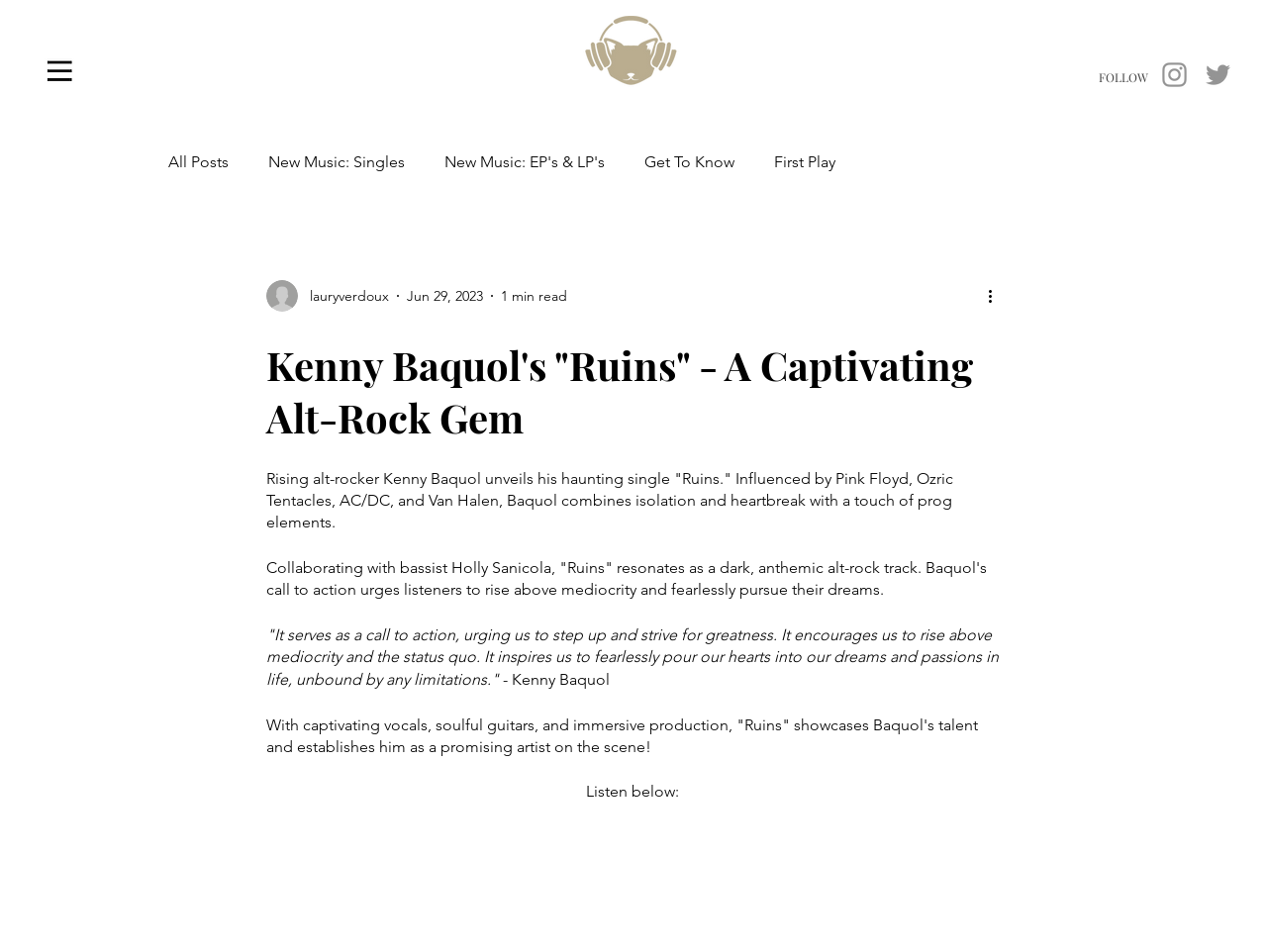How many minutes does it take to read the article?
Please provide a single word or phrase as your answer based on the image.

1 min